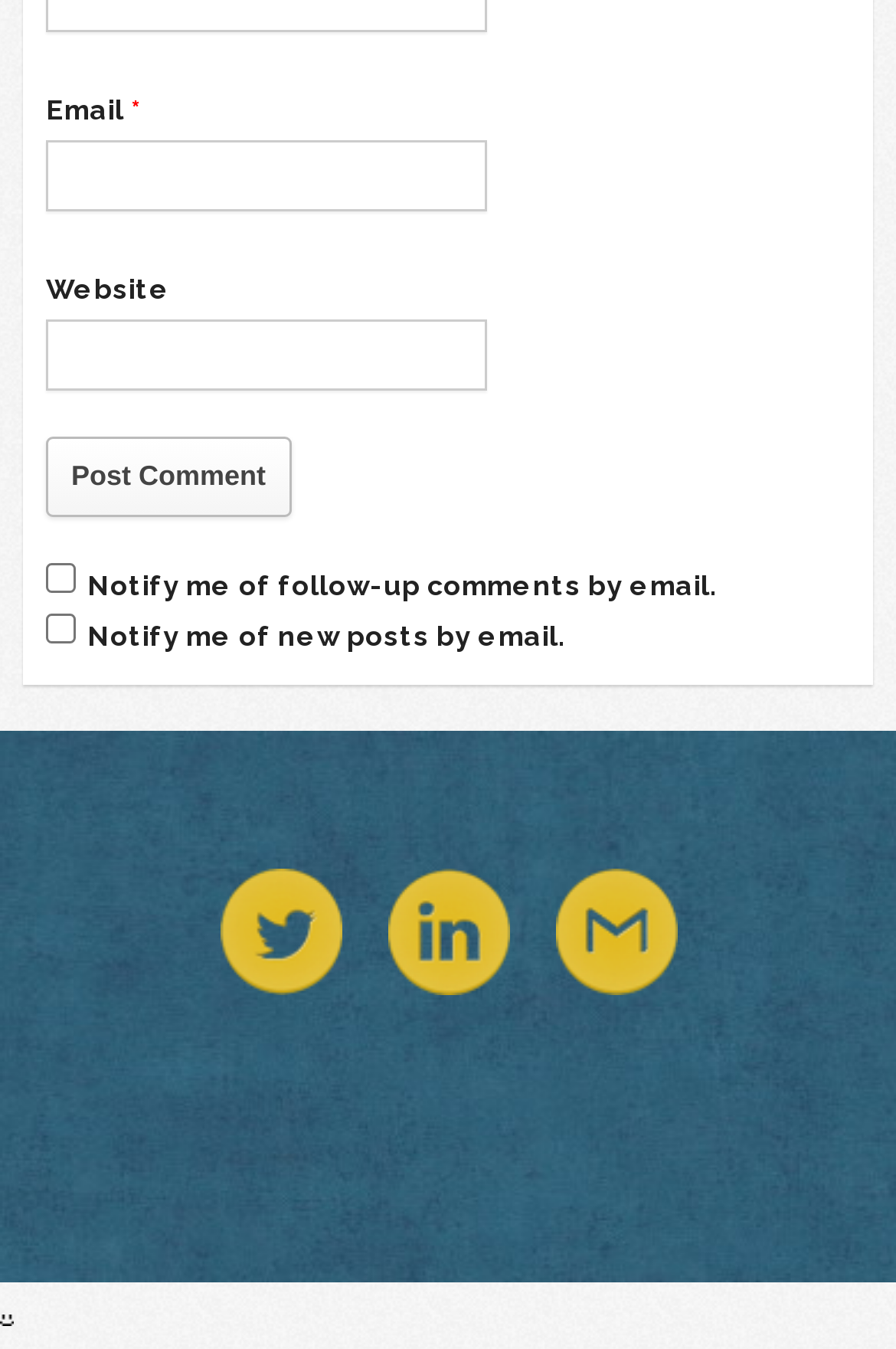Determine the bounding box coordinates of the clickable region to execute the instruction: "Post a comment". The coordinates should be four float numbers between 0 and 1, denoted as [left, top, right, bottom].

[0.051, 0.324, 0.325, 0.384]